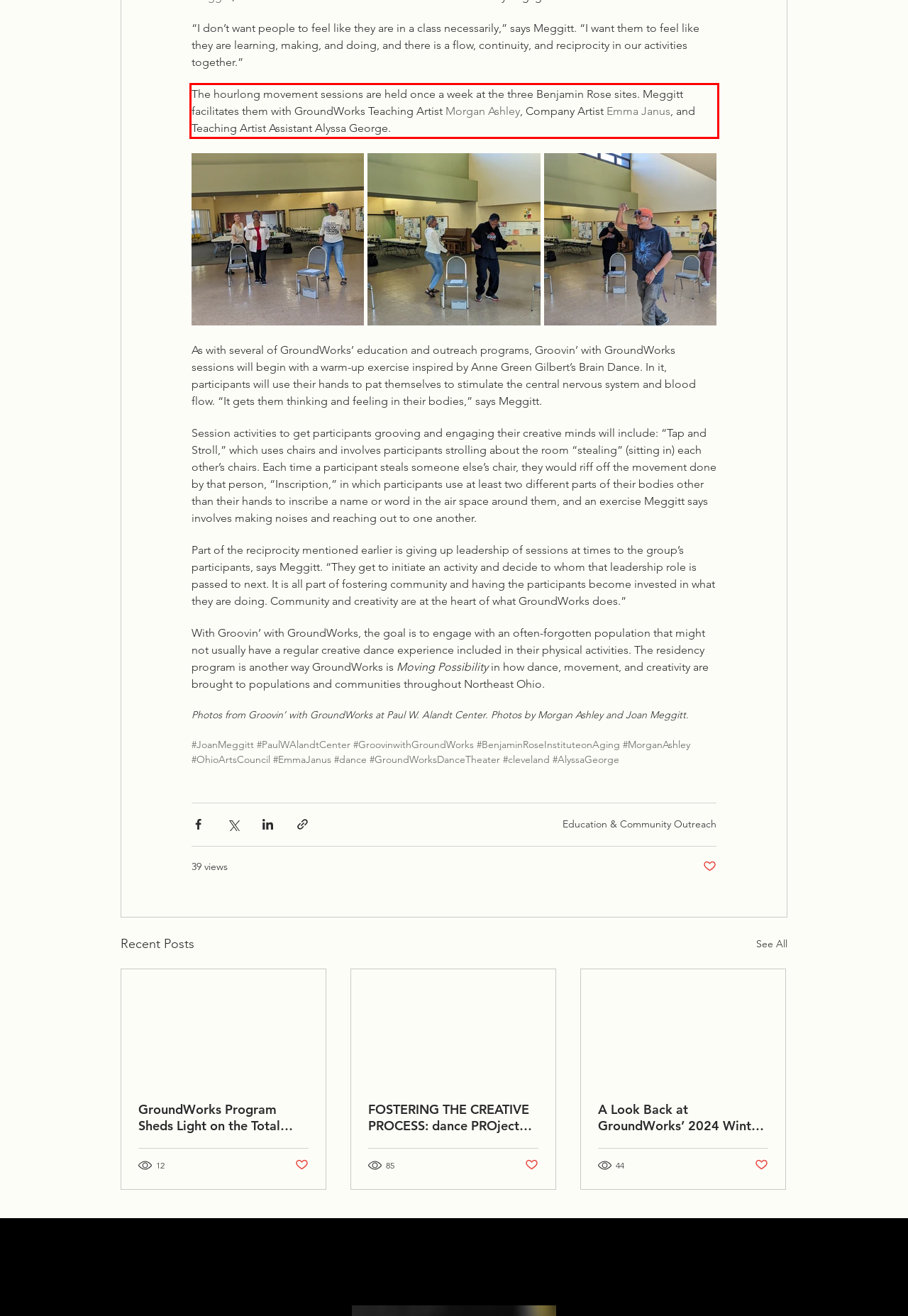You have a webpage screenshot with a red rectangle surrounding a UI element. Extract the text content from within this red bounding box.

The hourlong movement sessions are held once a week at the three Benjamin Rose sites. Meggitt facilitates them with GroundWorks Teaching Artist Morgan Ashley, Company Artist Emma Janus, and Teaching Artist Assistant Alyssa George.